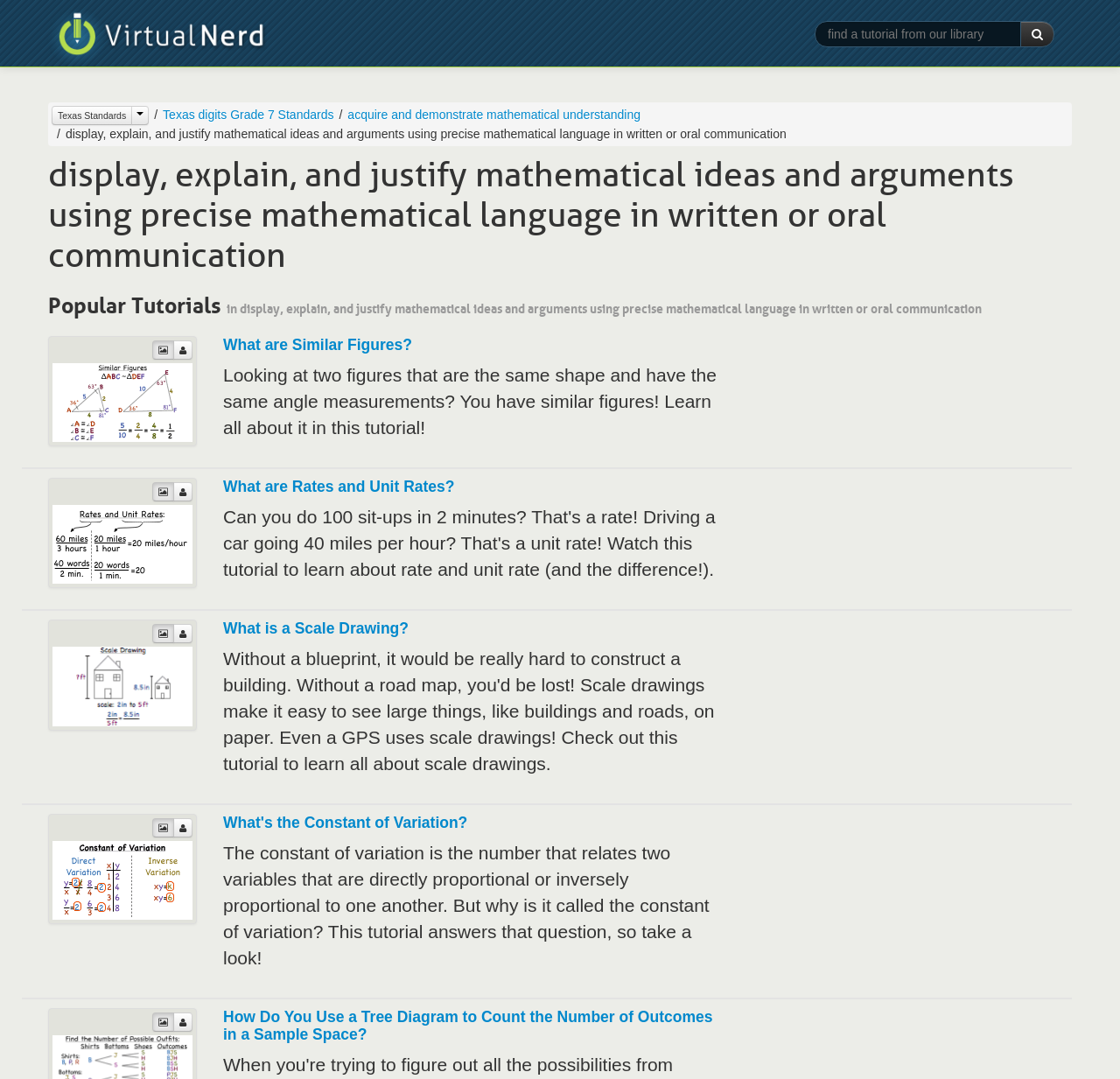Please determine the bounding box coordinates of the area that needs to be clicked to complete this task: 'View the 'What are Similar Figures?' tutorial'. The coordinates must be four float numbers between 0 and 1, formatted as [left, top, right, bottom].

[0.047, 0.364, 0.172, 0.377]